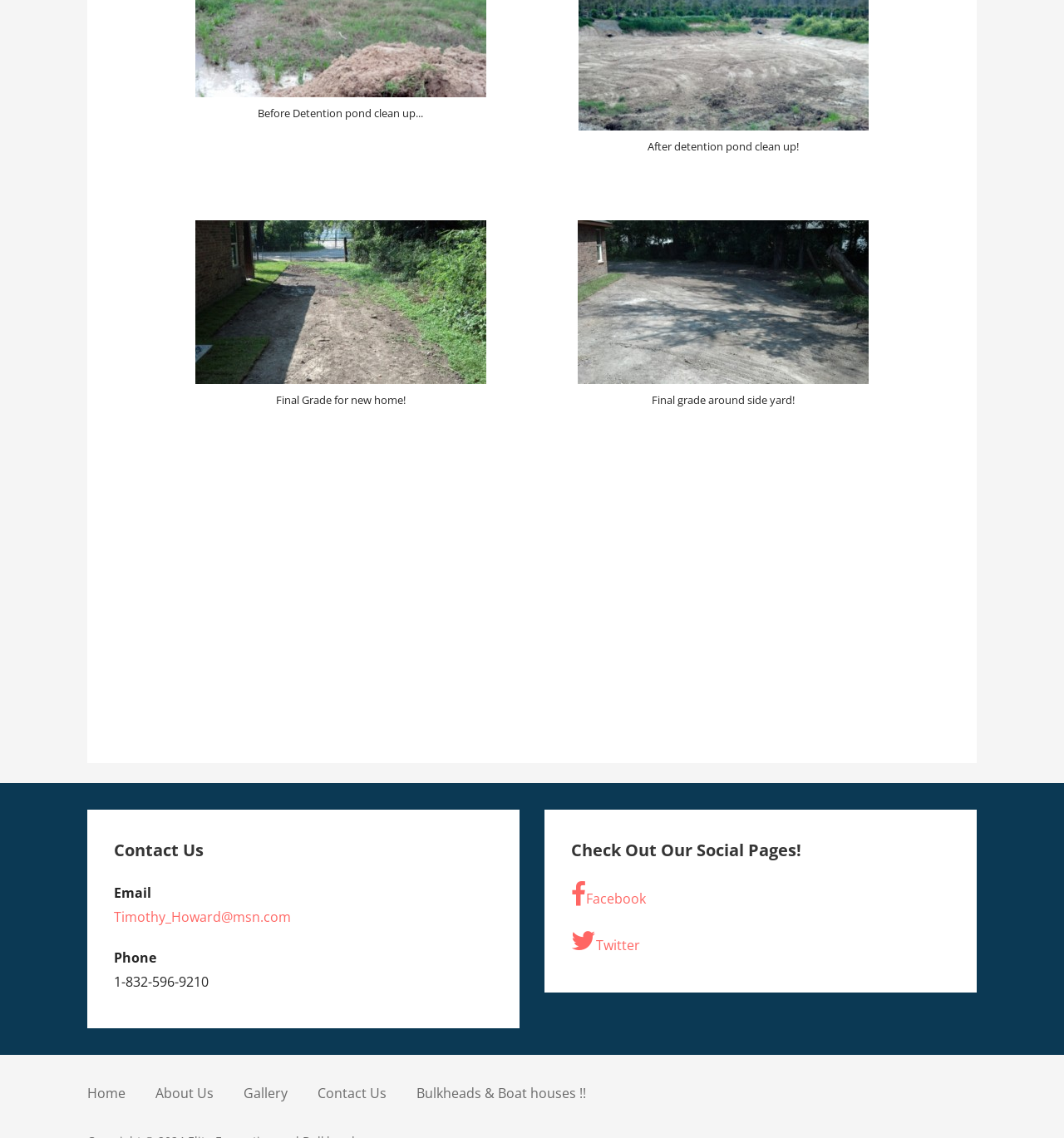Please find the bounding box coordinates of the section that needs to be clicked to achieve this instruction: "Click on the 'Home' link".

None